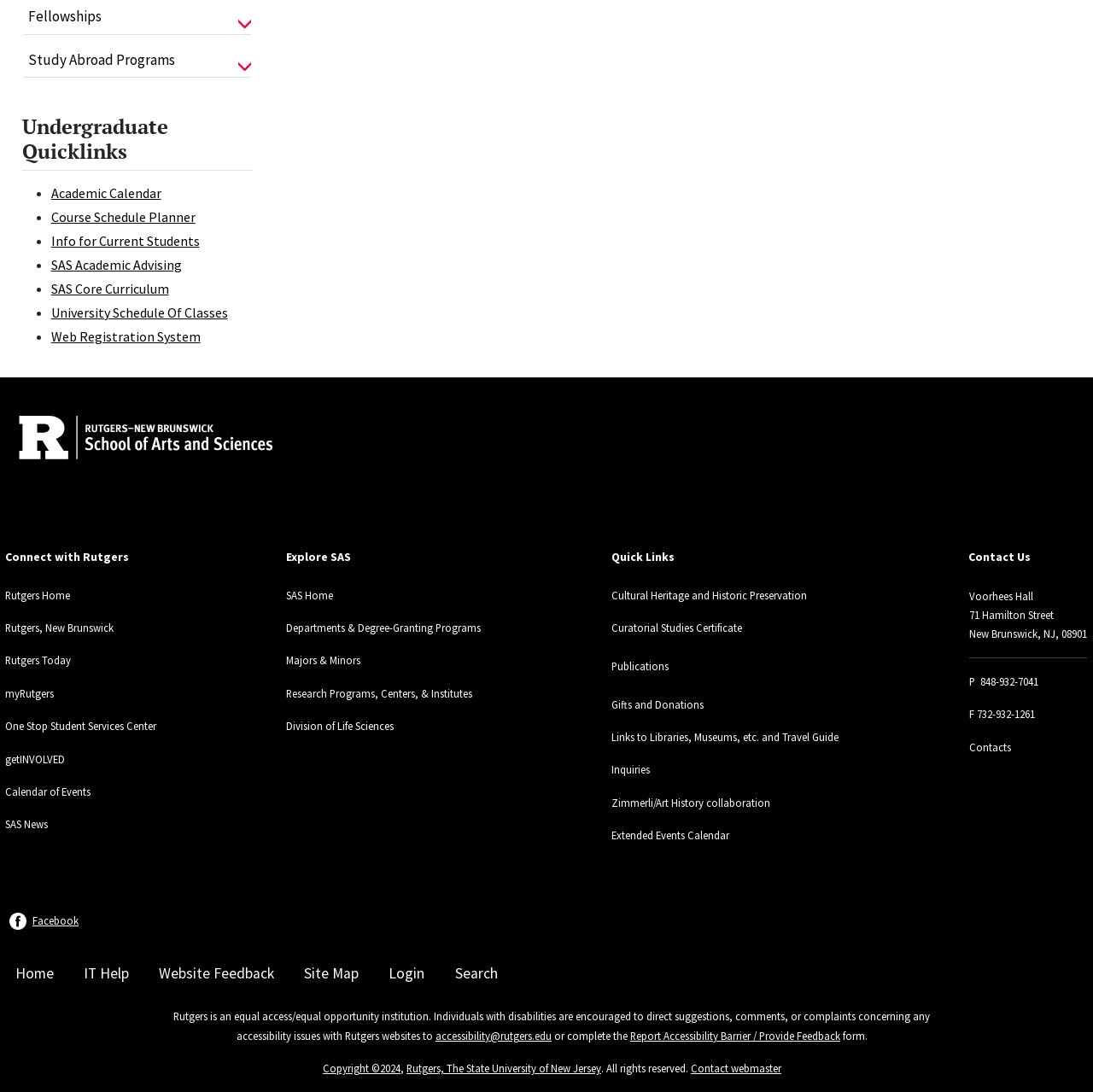Identify the bounding box coordinates for the element you need to click to achieve the following task: "Open Academic Calendar". The coordinates must be four float values ranging from 0 to 1, formatted as [left, top, right, bottom].

[0.047, 0.169, 0.147, 0.185]